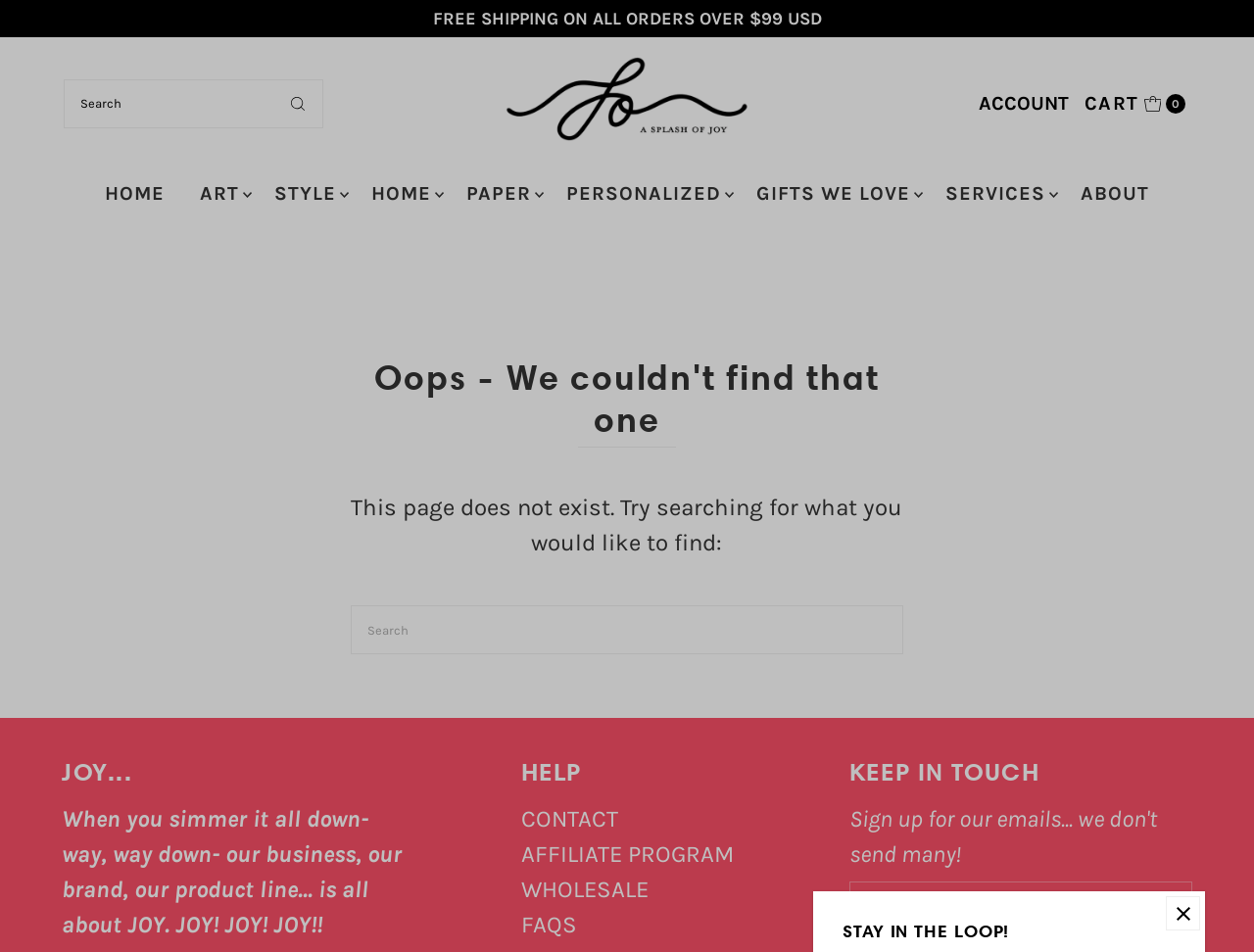Identify the bounding box coordinates for the element you need to click to achieve the following task: "Contact us". Provide the bounding box coordinates as four float numbers between 0 and 1, in the form [left, top, right, bottom].

[0.415, 0.846, 0.493, 0.875]